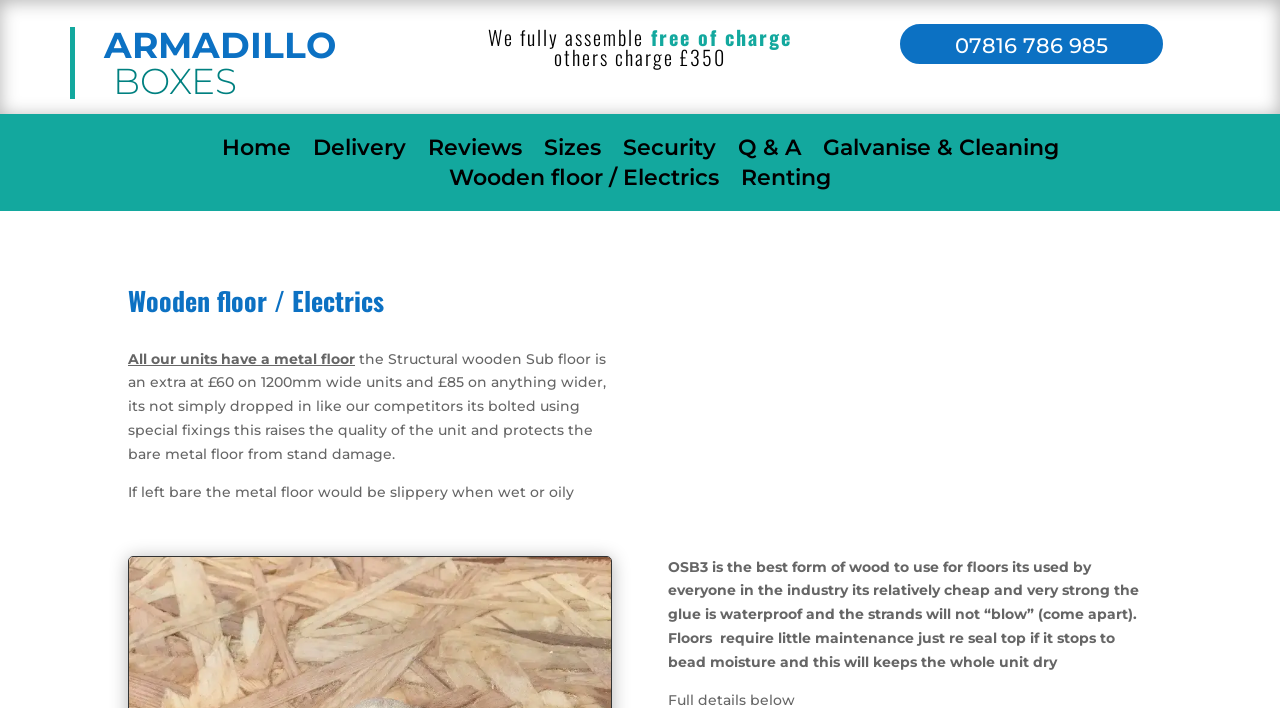Using the image as a reference, answer the following question in as much detail as possible:
How much does the Structural wooden Sub floor cost for 1200mm wide units?

The webpage mentions that 'the Structural wooden Sub floor is an extra at £60 on 1200mm wide units and £85 on anything wider', which indicates that the cost of the Structural wooden Sub floor for 1200mm wide units is £60.